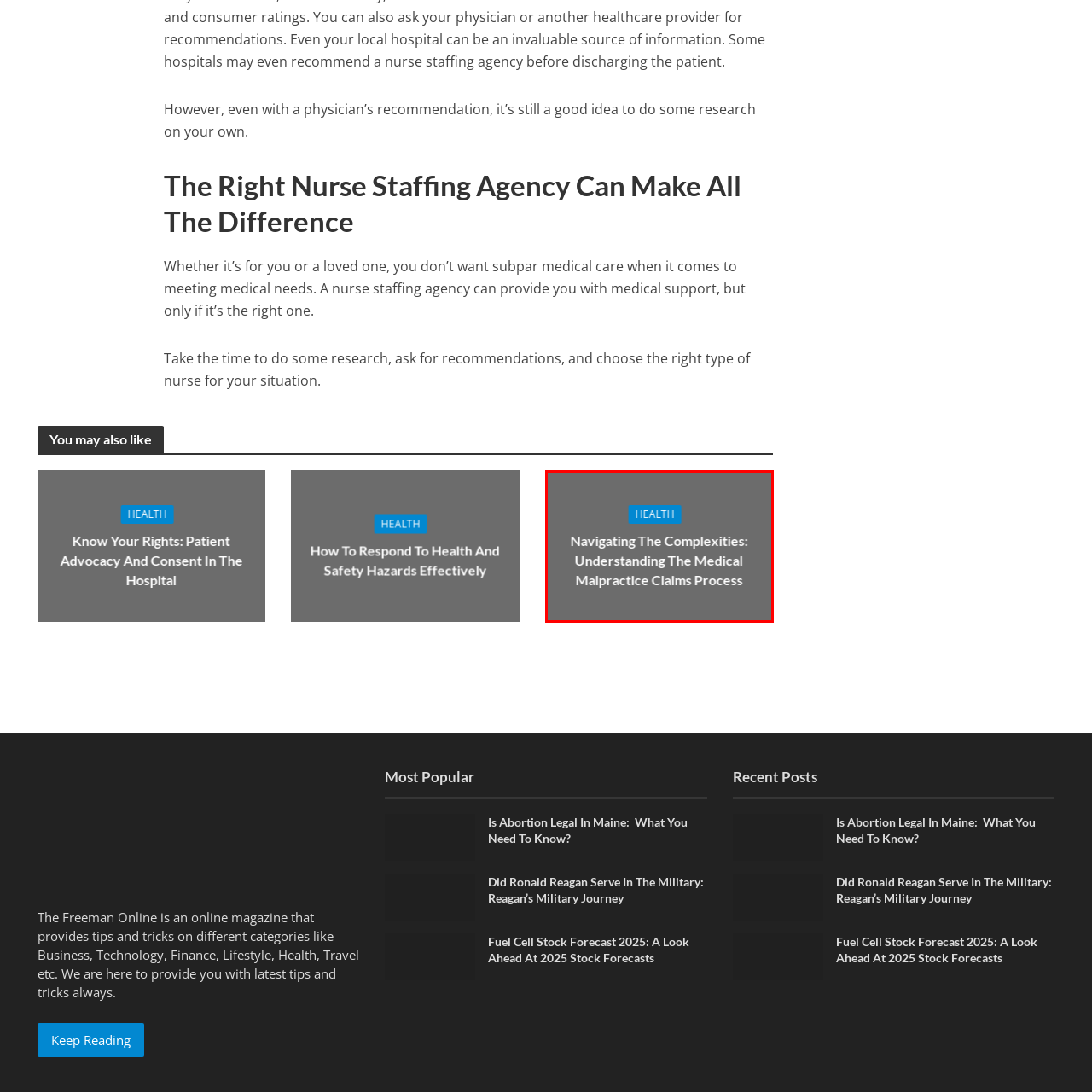Examine the contents within the red bounding box and respond with a single word or phrase: What is the subject matter of the image?

Medical malpractice claims